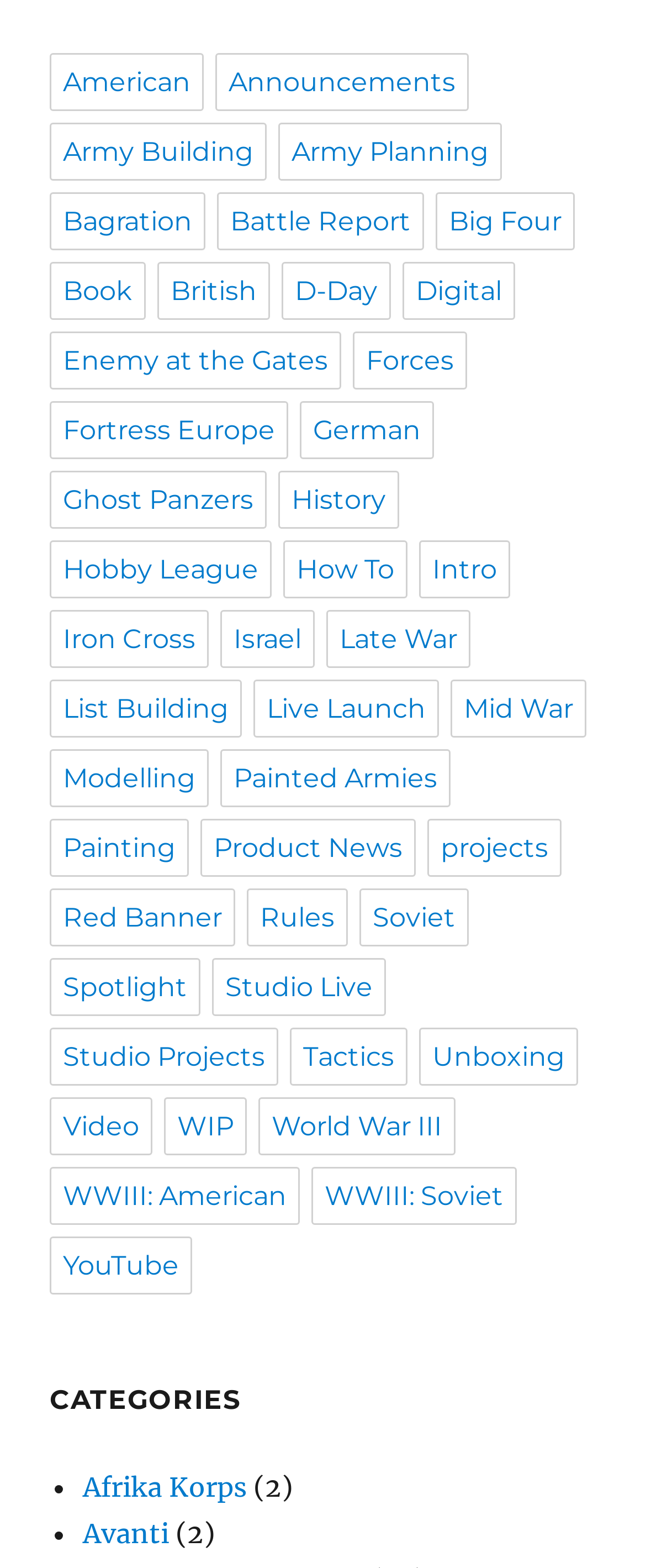Provide the bounding box coordinates of the area you need to click to execute the following instruction: "Visit the 'YouTube' channel".

[0.077, 0.788, 0.297, 0.825]